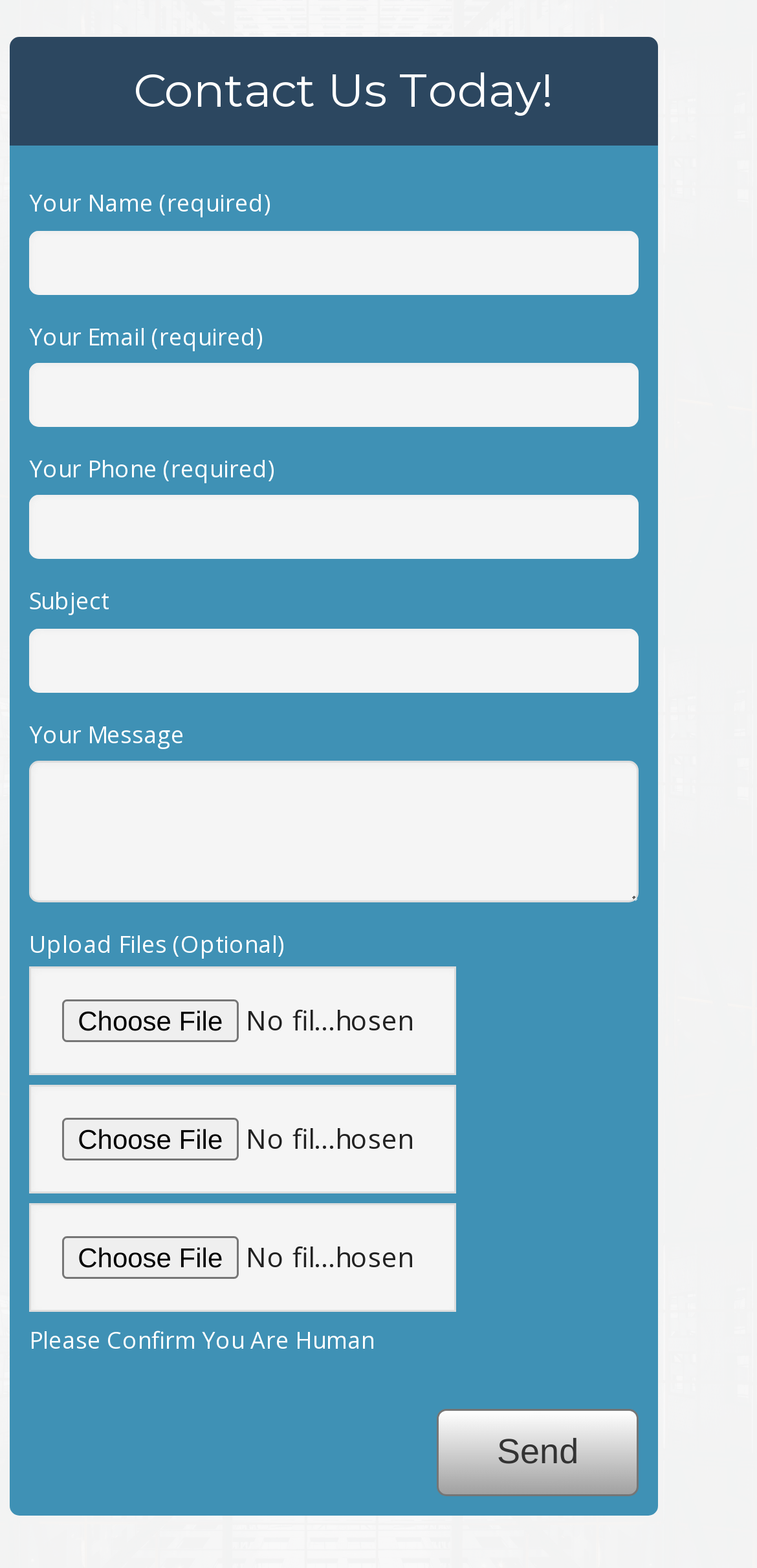Please answer the following question using a single word or phrase: 
What is the purpose of this webpage?

Contact Us